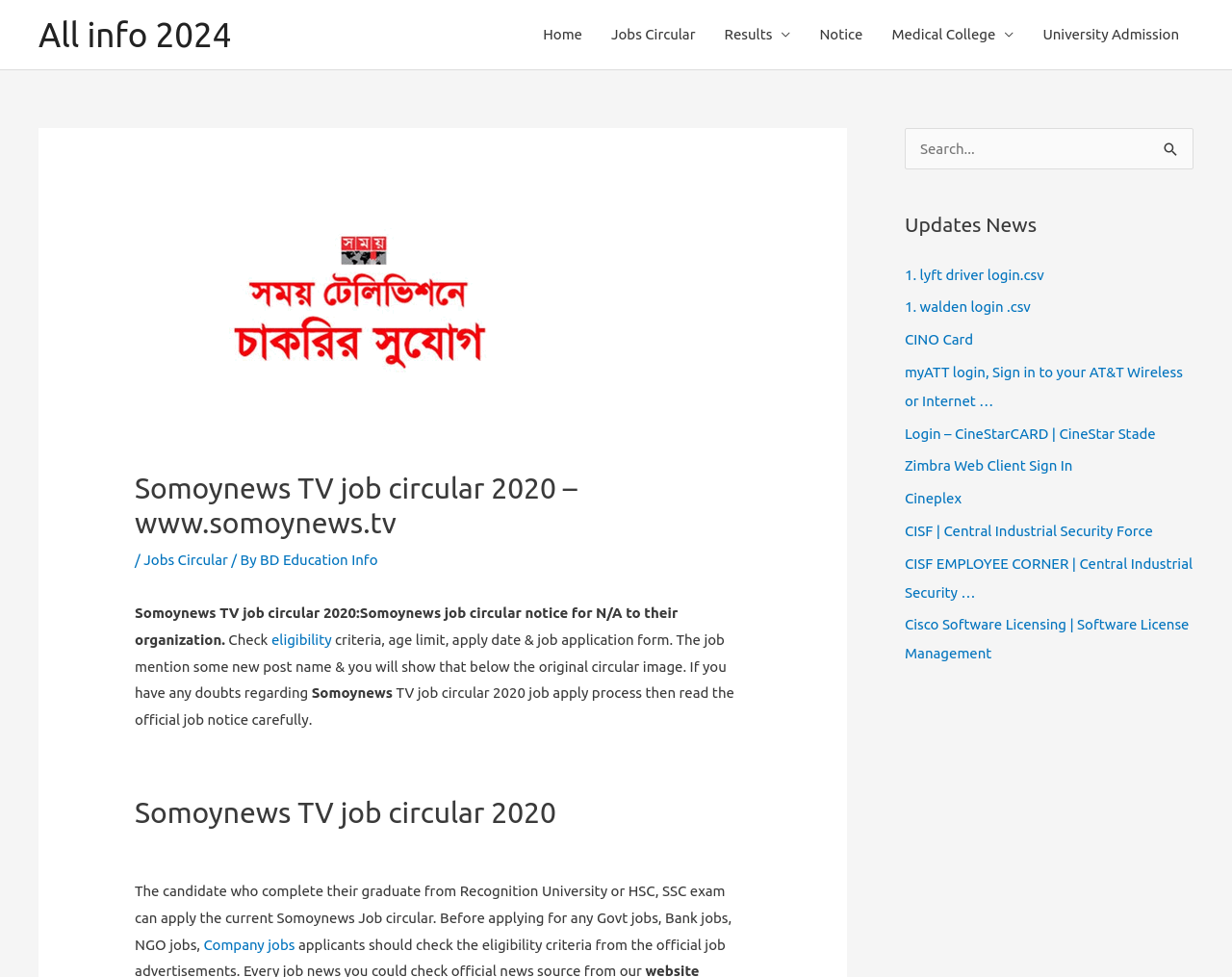Please locate the bounding box coordinates for the element that should be clicked to achieve the following instruction: "Check eligibility criteria". Ensure the coordinates are given as four float numbers between 0 and 1, i.e., [left, top, right, bottom].

[0.22, 0.646, 0.269, 0.663]